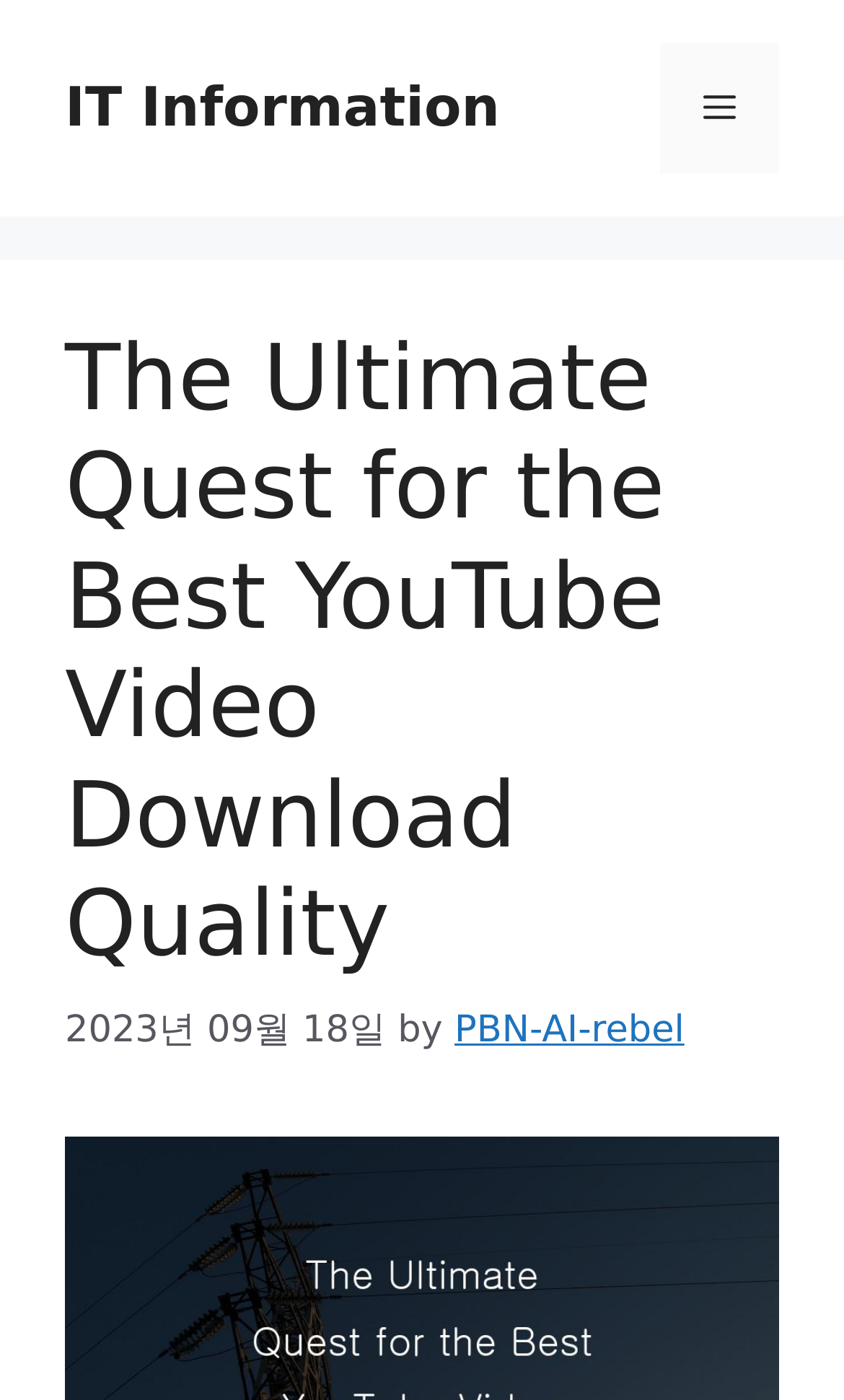What is the purpose of the button? Based on the screenshot, please respond with a single word or phrase.

Menu